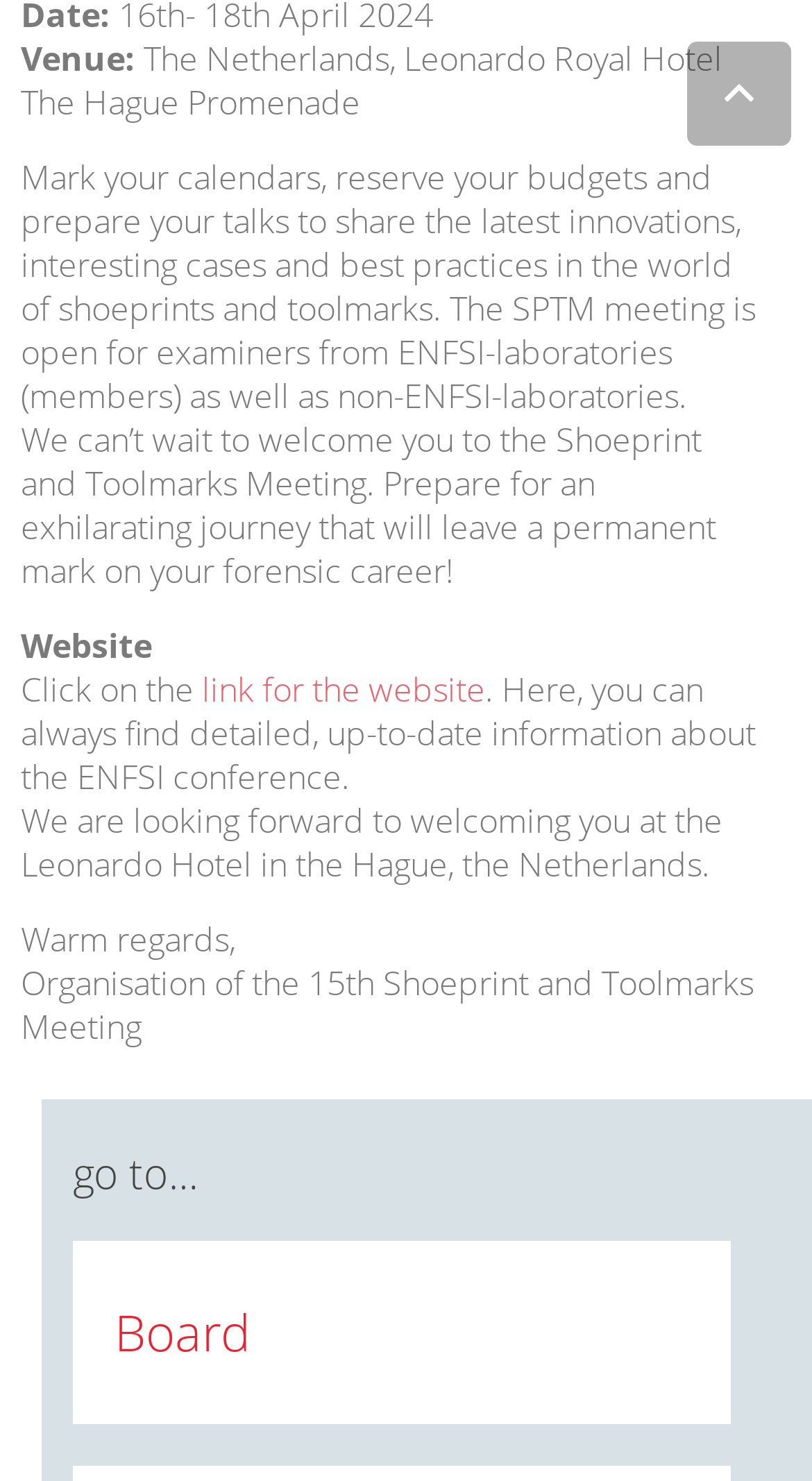Locate the bounding box coordinates of the area you need to click to fulfill this instruction: 'Click on Back to top'. The coordinates must be in the form of four float numbers ranging from 0 to 1: [left, top, right, bottom].

[0.846, 0.028, 0.974, 0.098]